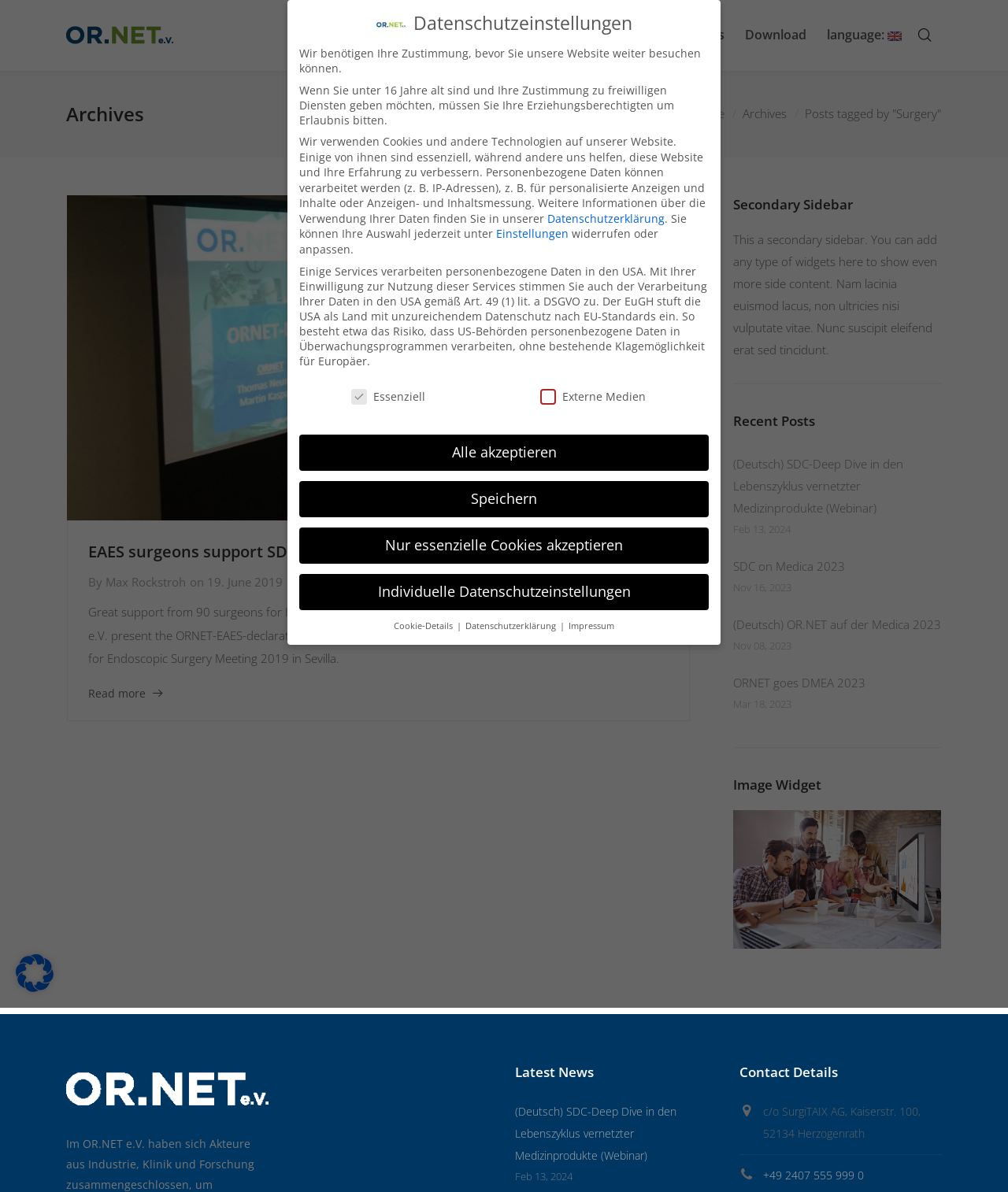How many links are in the main navigation menu?
Please interpret the details in the image and answer the question thoroughly.

The main navigation menu is located at the top of the webpage and contains seven links, namely 'Home', 'Association', 'SDC', 'Contact', 'News', 'Download', and 'language: English'.